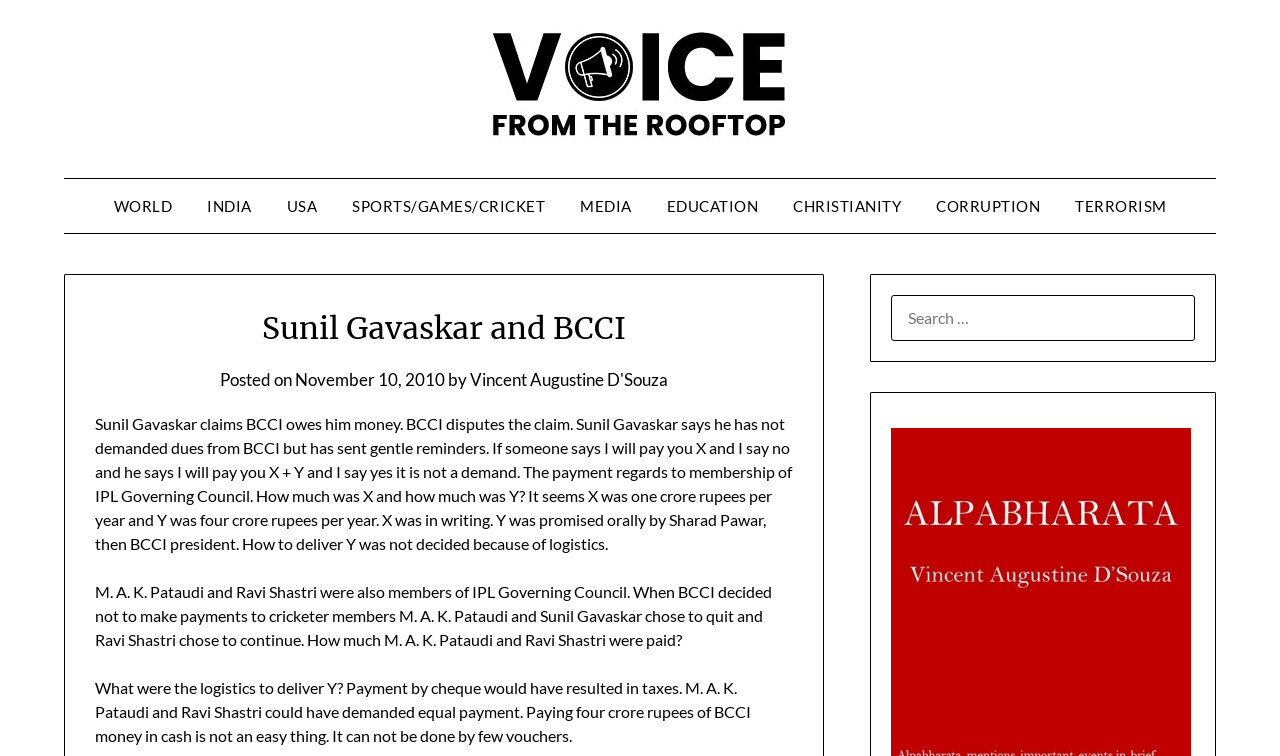Present a detailed account of what is displayed on the webpage.

The webpage appears to be an article discussing the controversy between Sunil Gavaskar and the Board of Control for Cricket in India (BCCI) regarding payment for his membership in the IPL Governing Council. 

At the top of the page, there is a logo for "Voice from the rooftop" on the left side, and a row of links to different categories such as "WORLD", "INDIA", "USA", "SPORTS/GAMES/CRICKET", "MEDIA", "EDUCATION", "CHRISTIANITY", and "CORRUPTION" on the right side.

Below the logo, there is a header section with the title "Sunil Gavaskar and BCCI" in a prominent font. The title is followed by the posting date "November 10, 2010" and the author's name "Vincent Augustine D'Souza".

The main content of the article is divided into three paragraphs. The first paragraph explains the dispute between Sunil Gavaskar and BCCI regarding the payment for his membership in the IPL Governing Council. The second paragraph mentions that M. A. K. Pataudi and Ravi Shastri were also members of the IPL Governing Council and how they reacted when BCCI decided not to make payments to cricketer members. The third paragraph discusses the logistics of delivering the payment promised orally by Sharad Pawar, the then BCCI president.

On the right side of the page, there is a search box that allows users to search for specific content on the website.